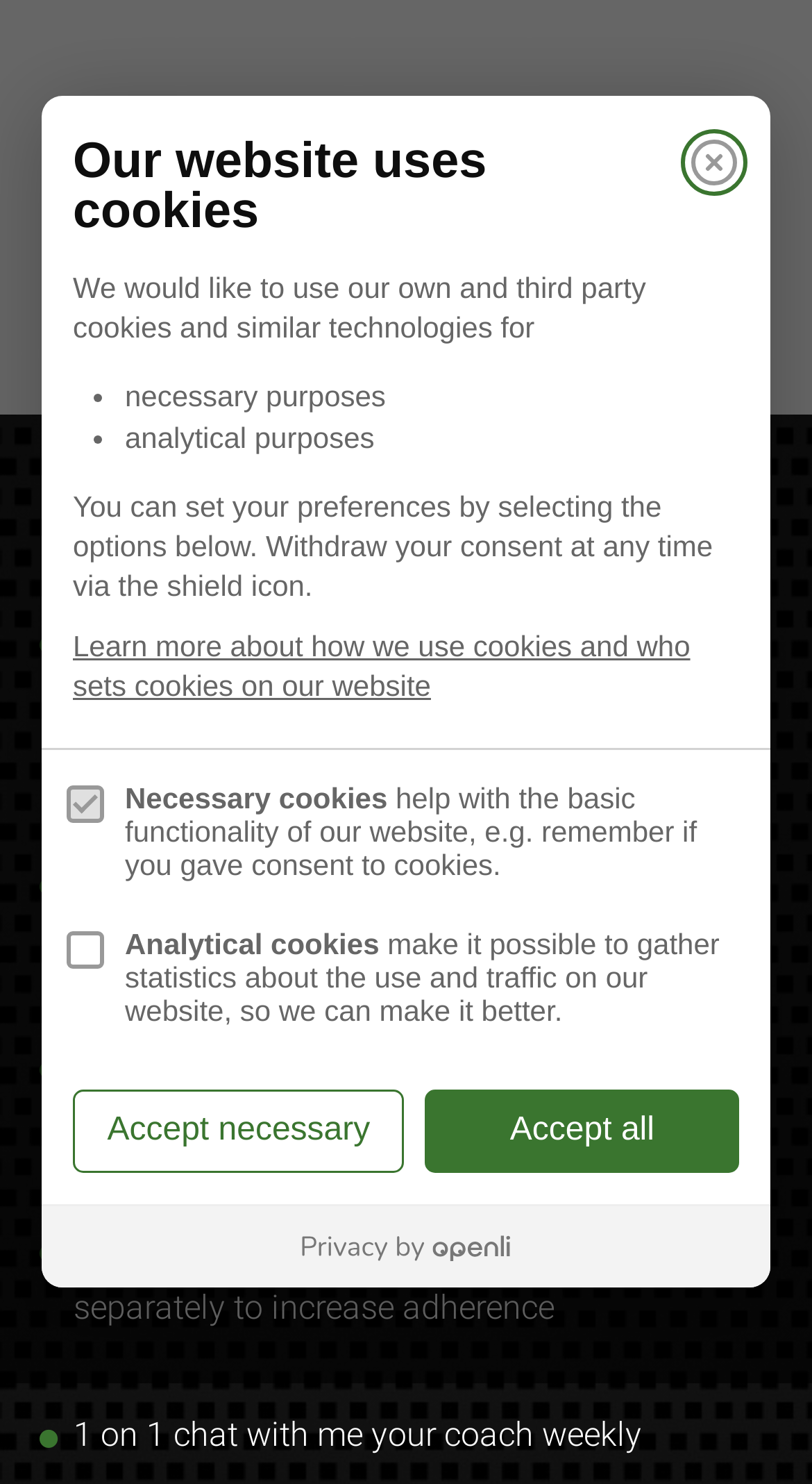What type of cookies are mentioned on this webpage? Observe the screenshot and provide a one-word or short phrase answer.

Necessary and analytical